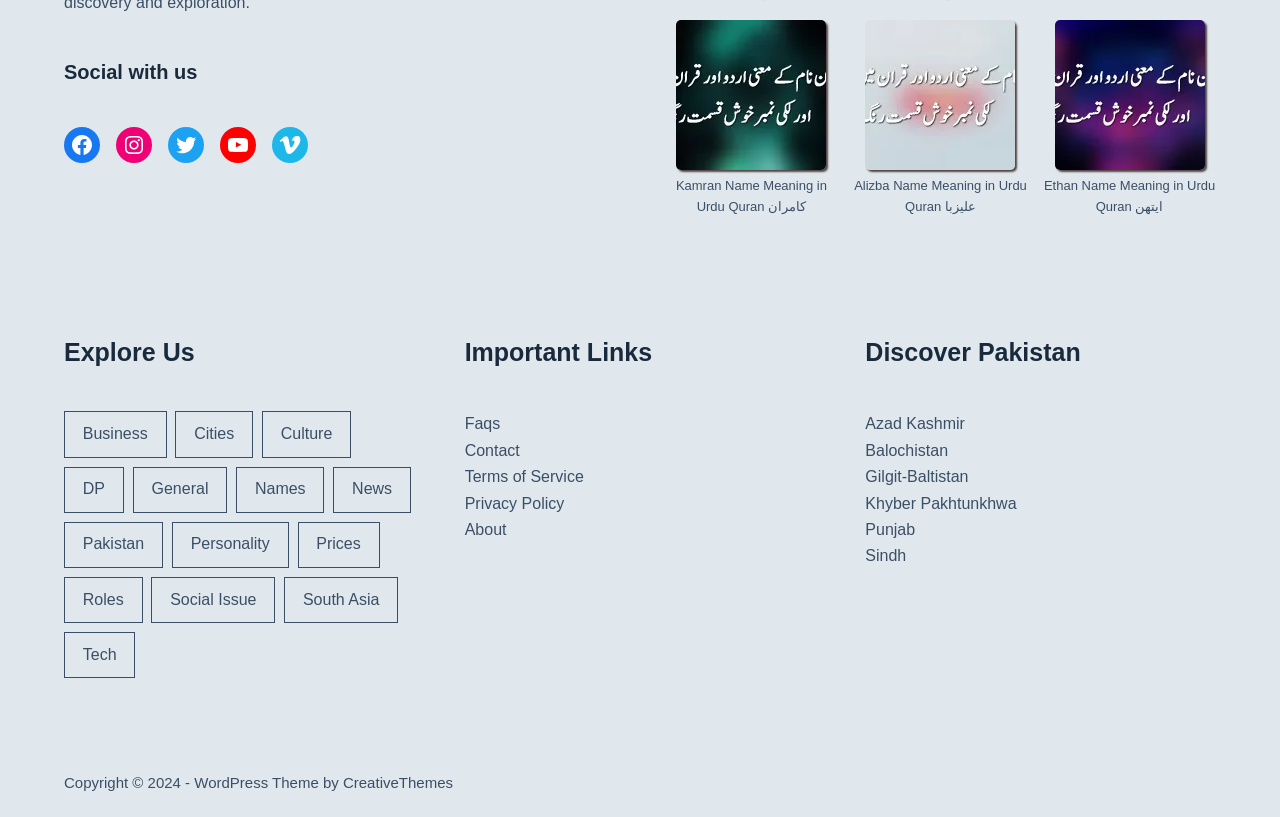Answer the following query concisely with a single word or phrase:
How many regions are listed under 'Discover Pakistan'?

6 regions